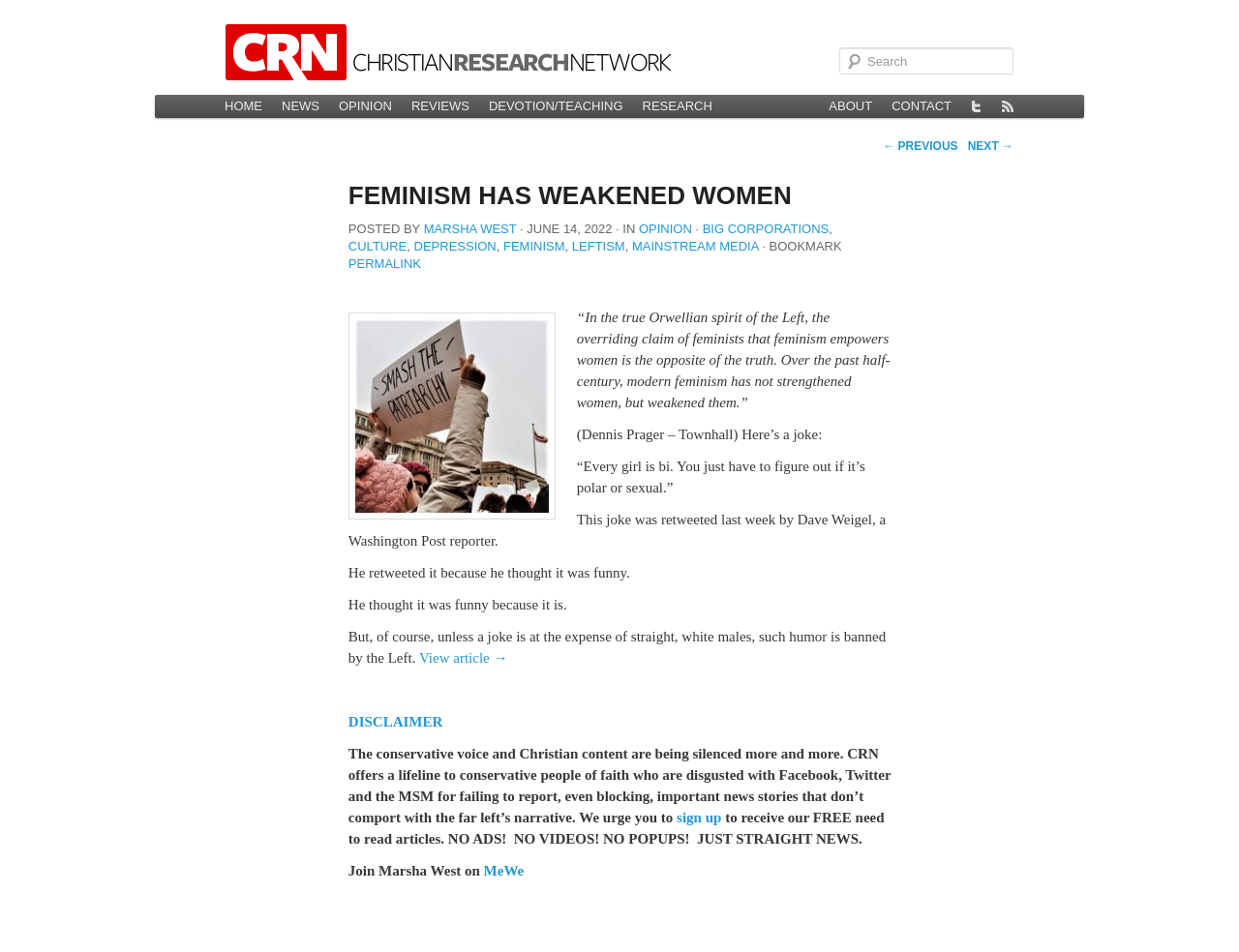Bounding box coordinates should be provided in the format (top-left x, top-left y, bottom-right x, bottom-right y) with all values between 0 and 1. Identify the bounding box for this UI element: ← Previous

[0.713, 0.146, 0.773, 0.161]